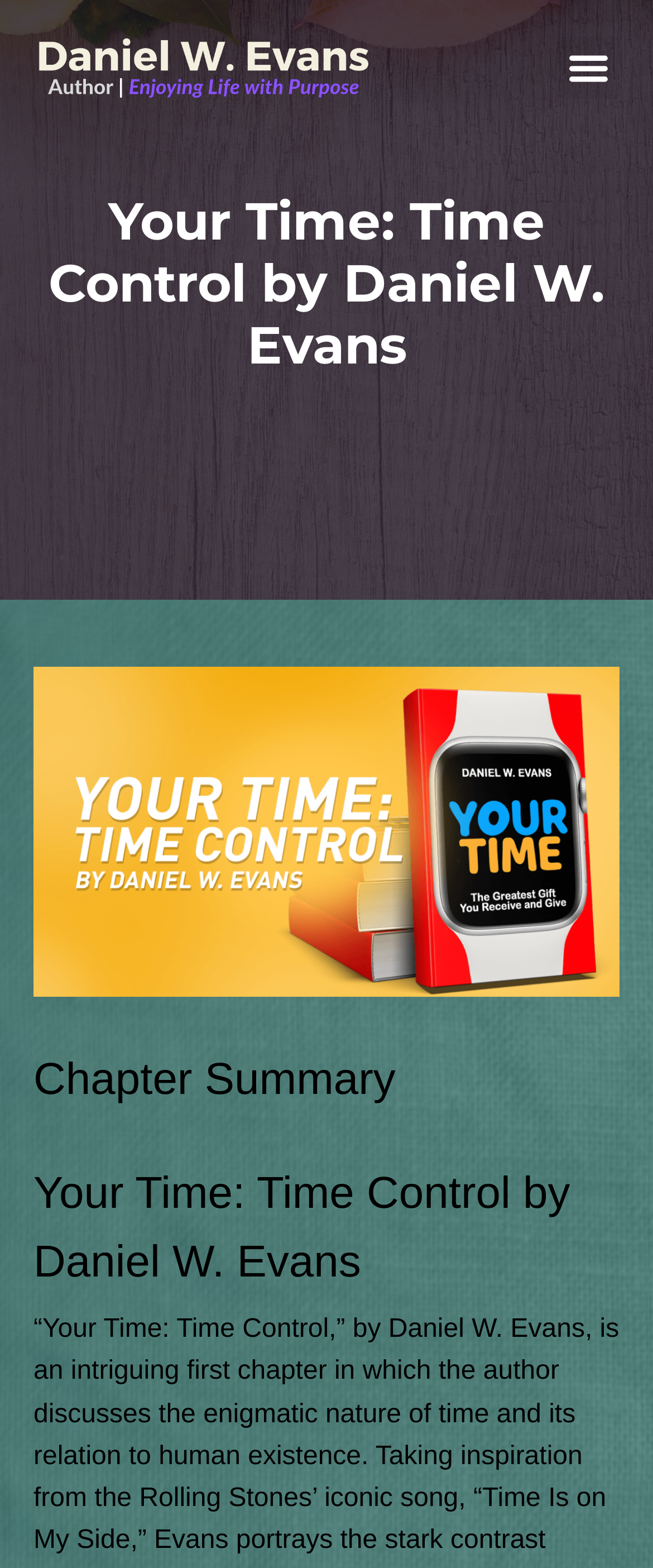Please determine and provide the text content of the webpage's heading.

Your Time: Time Control by Daniel W. Evans